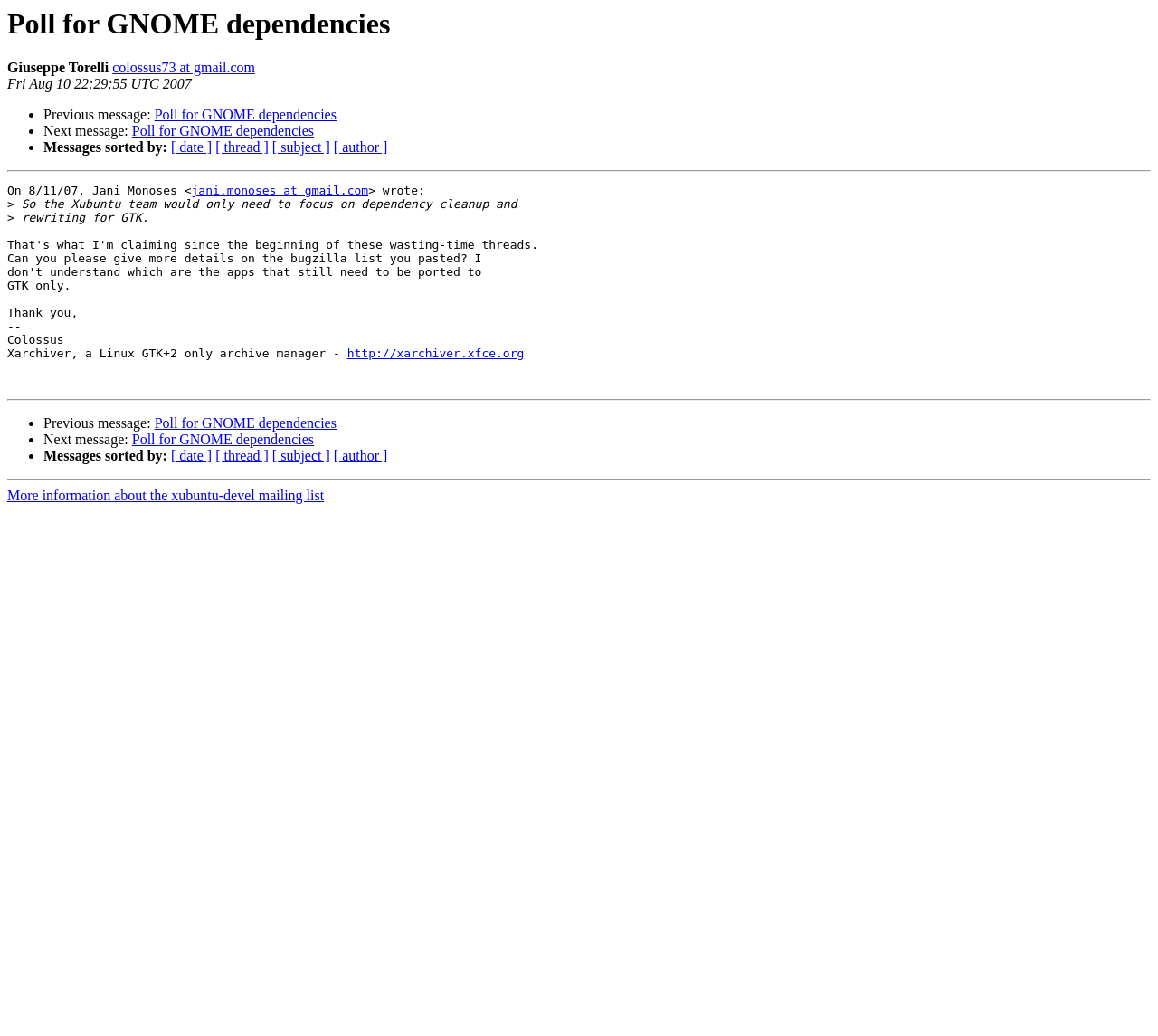What is the topic of the previous message?
Using the image as a reference, give an elaborate response to the question.

I found the topic of the previous message by looking at the link 'Poll for GNOME dependencies' next to the text 'Previous message:'.